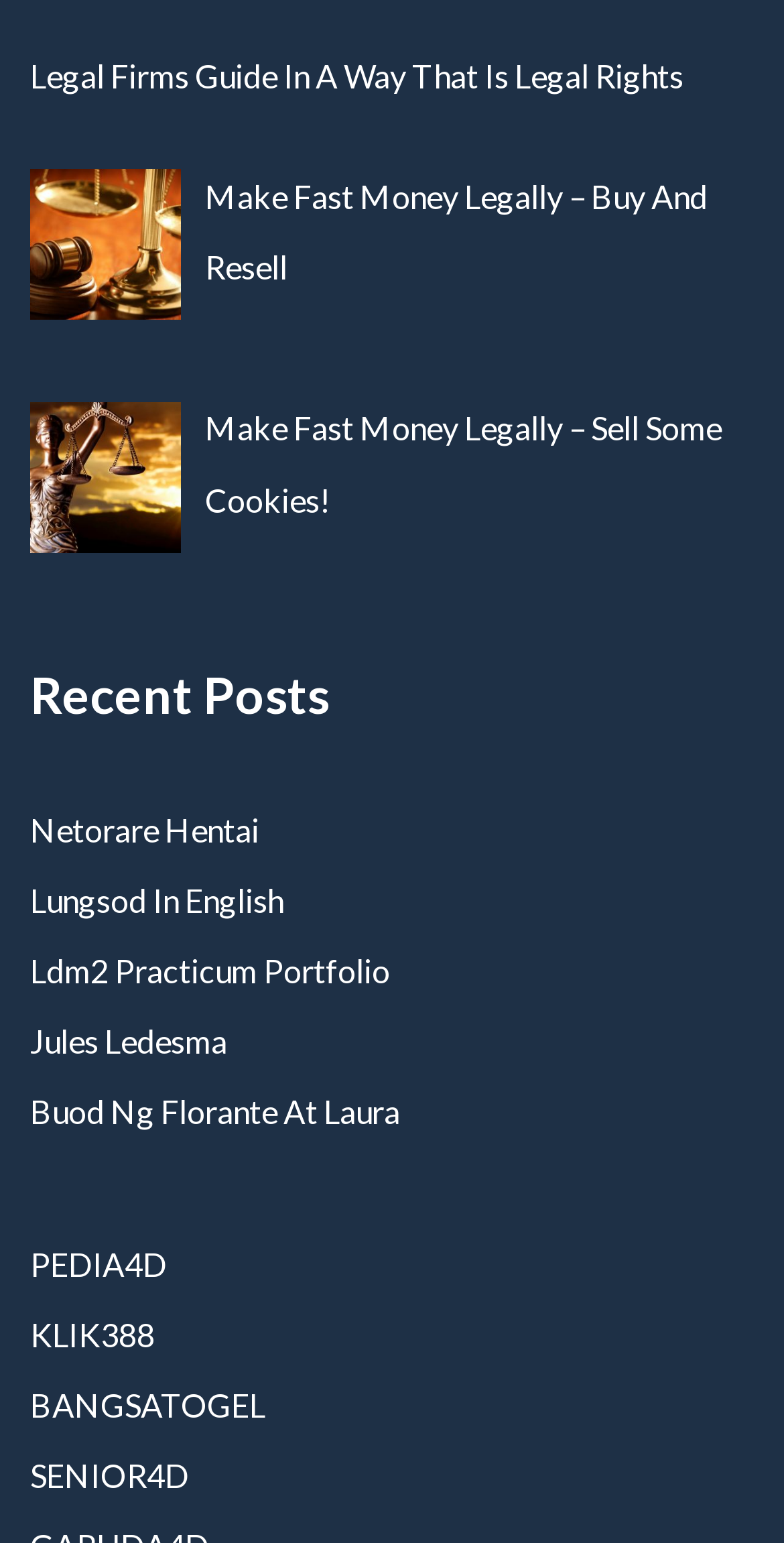Determine the bounding box of the UI element mentioned here: "Jules Ledesma". The coordinates must be in the format [left, top, right, bottom] with values ranging from 0 to 1.

[0.038, 0.662, 0.29, 0.687]